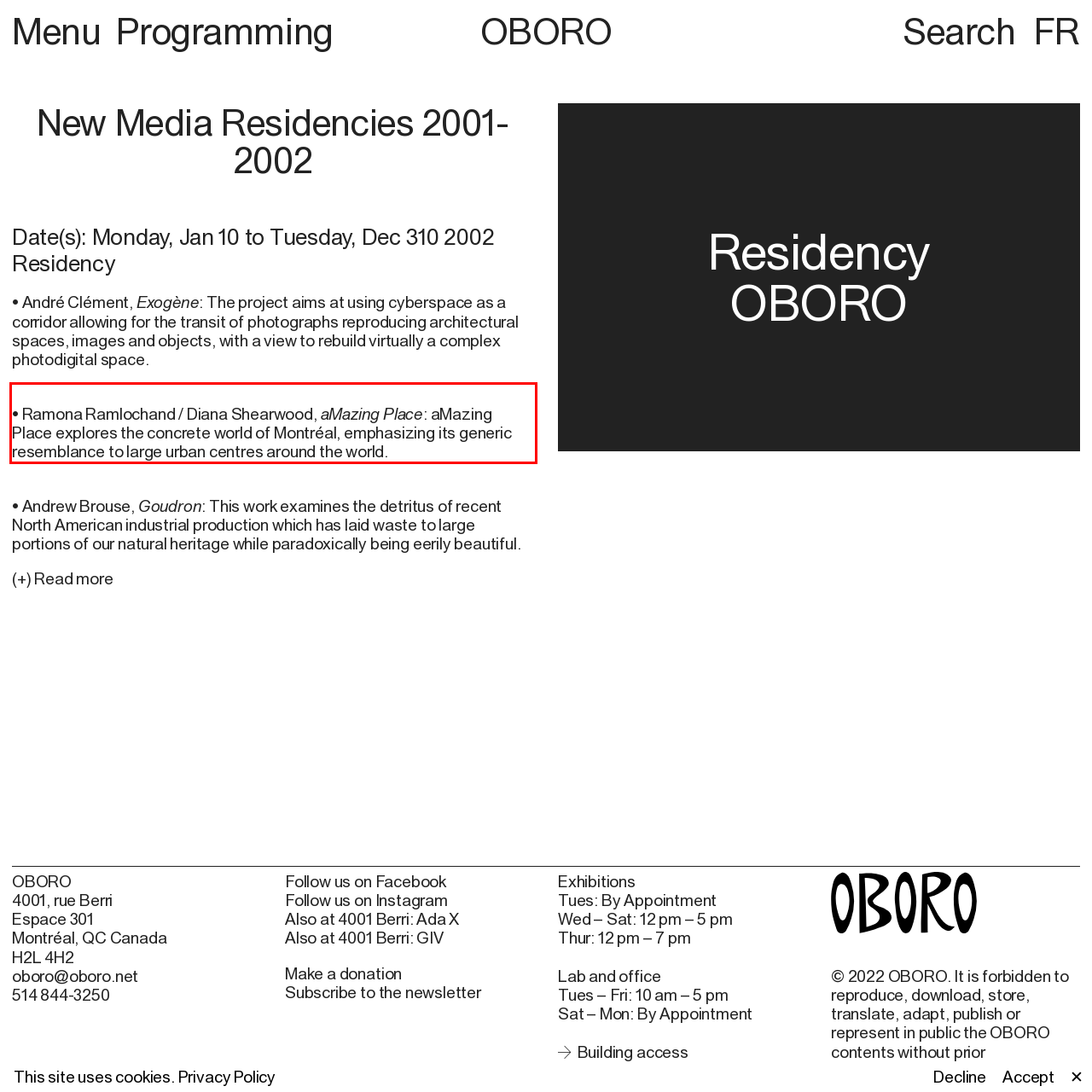With the provided screenshot of a webpage, locate the red bounding box and perform OCR to extract the text content inside it.

• Ramona Ramlochand / Diana Shearwood, aMazing Place: aMazing Place explores the concrete world of Montréal, emphasizing its generic resemblance to large urban centres around the world.